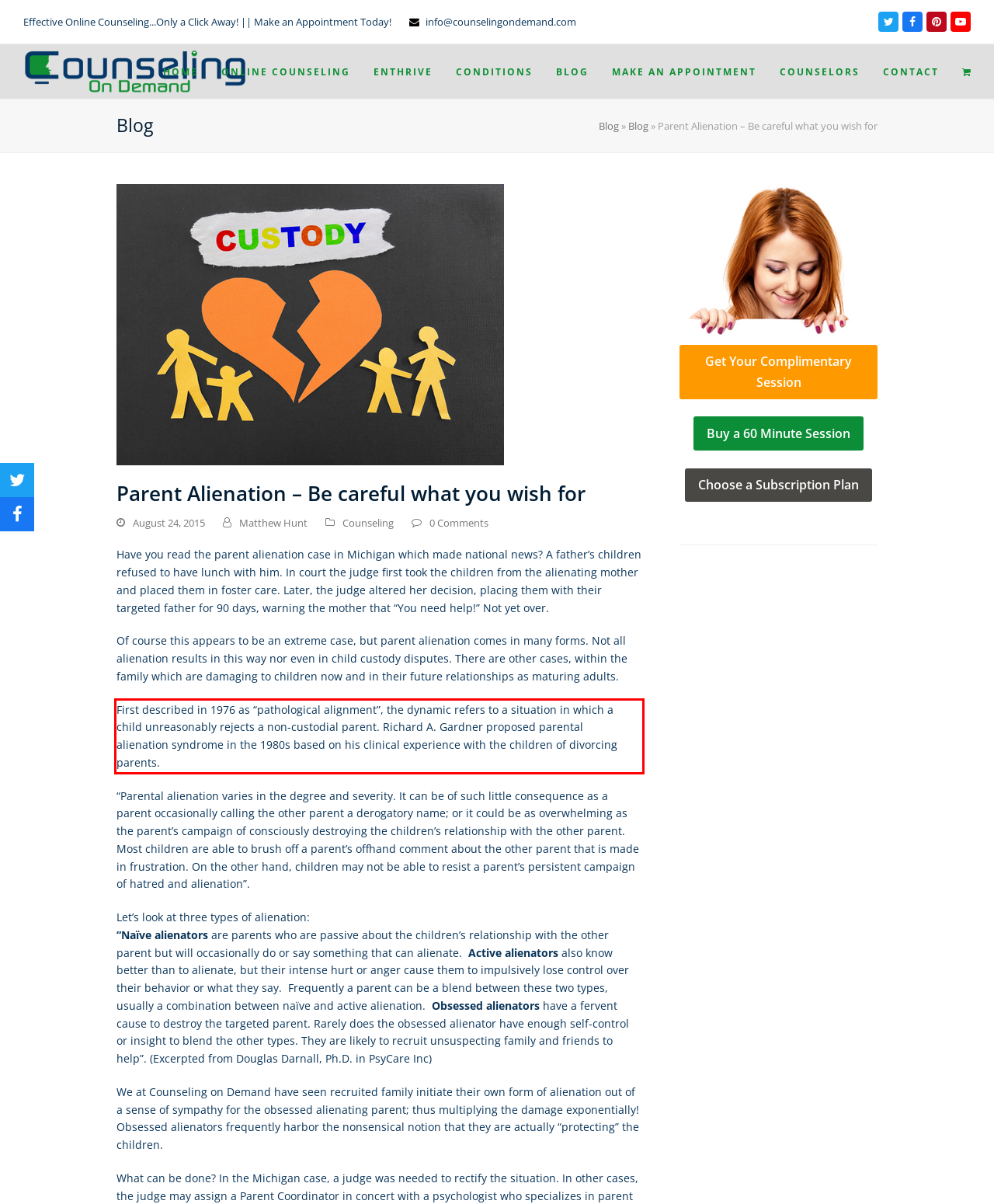Using the provided screenshot of a webpage, recognize and generate the text found within the red rectangle bounding box.

First described in 1976 as “pathological alignment”, the dynamic refers to a situation in which a child unreasonably rejects a non-custodial parent. Richard A. Gardner proposed parental alienation syndrome in the 1980s based on his clinical experience with the children of divorcing parents.